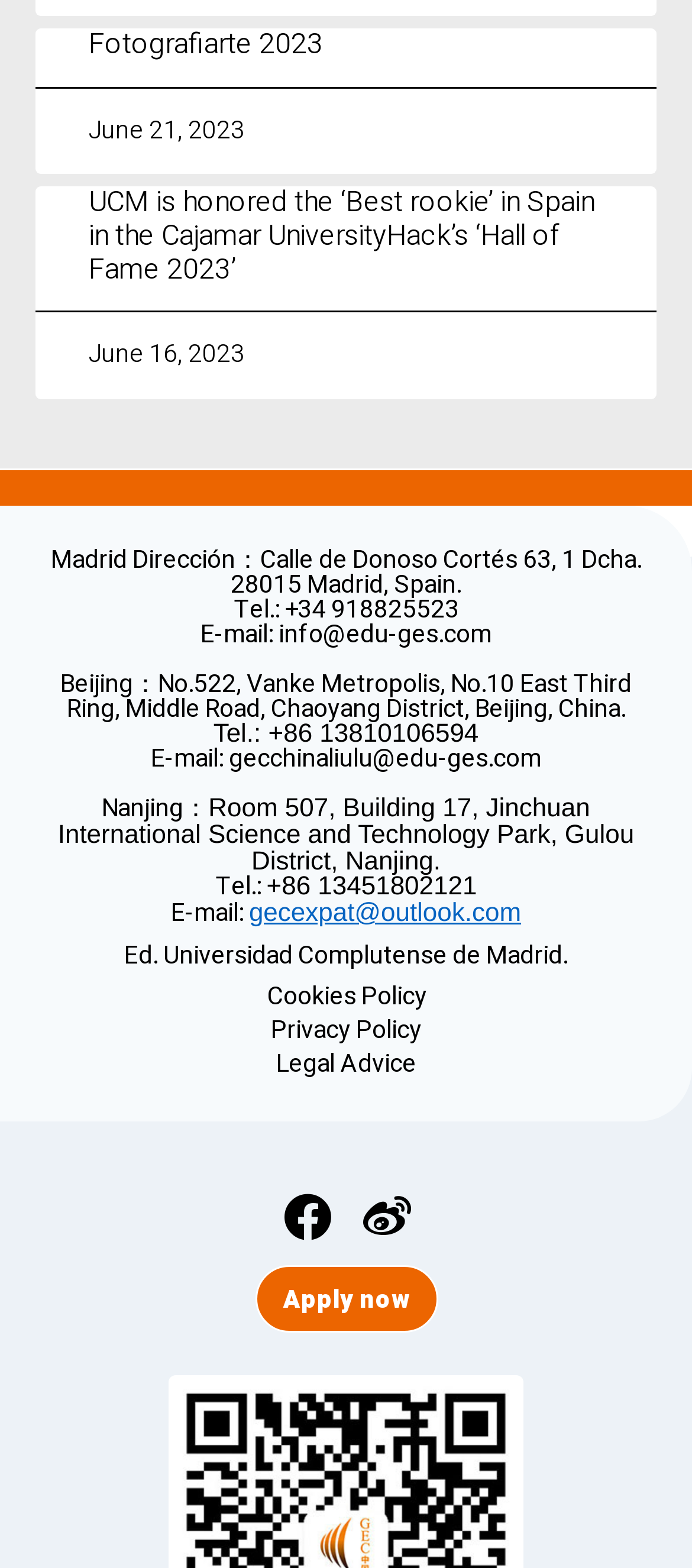Determine the bounding box of the UI component based on this description: "Ed. Universidad Complutense de Madrid.". The bounding box coordinates should be four float values between 0 and 1, i.e., [left, top, right, bottom].

[0.179, 0.597, 0.821, 0.621]